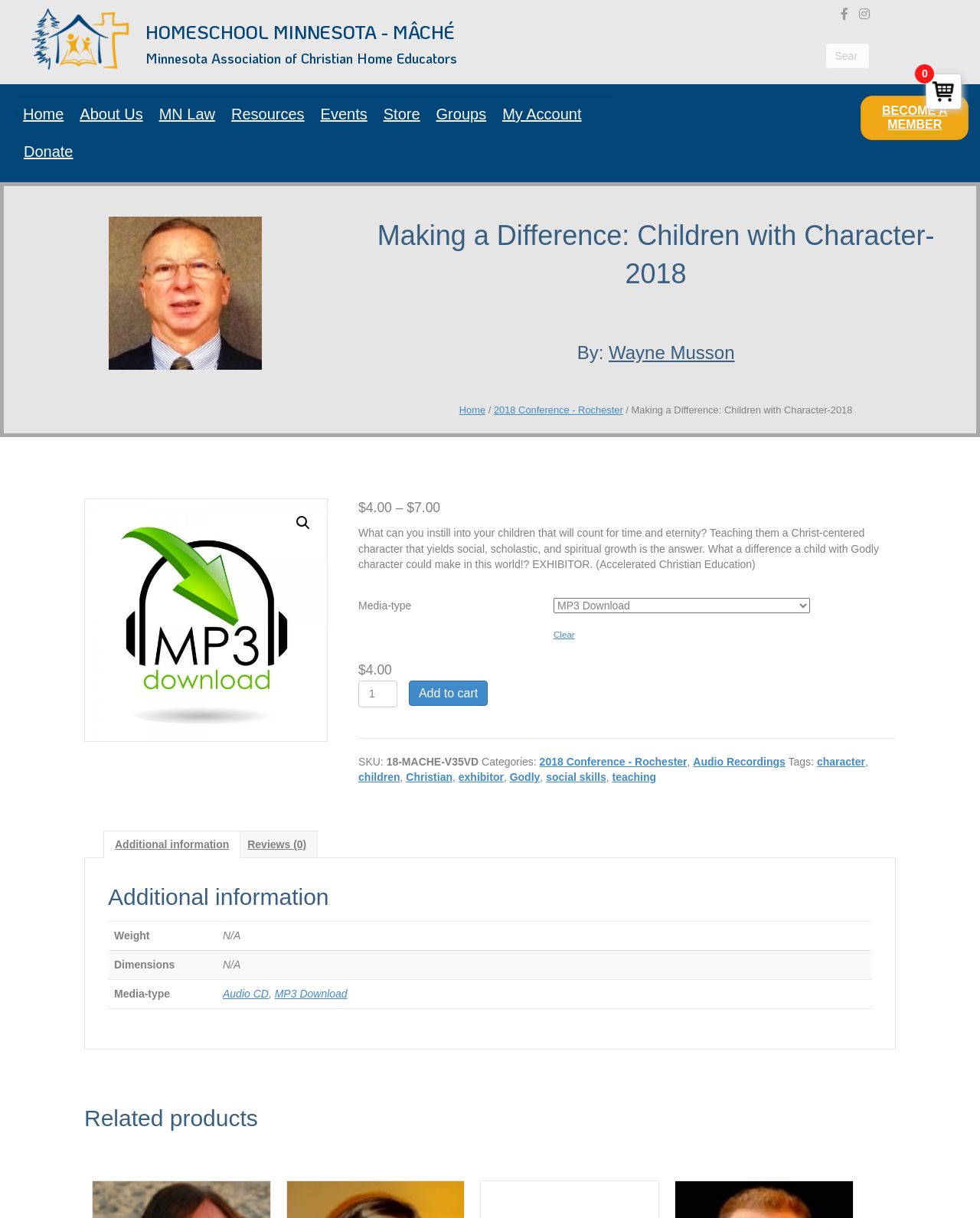What is the title of the conference? Using the information from the screenshot, answer with a single word or phrase.

Making a Difference: Children with Character-2018